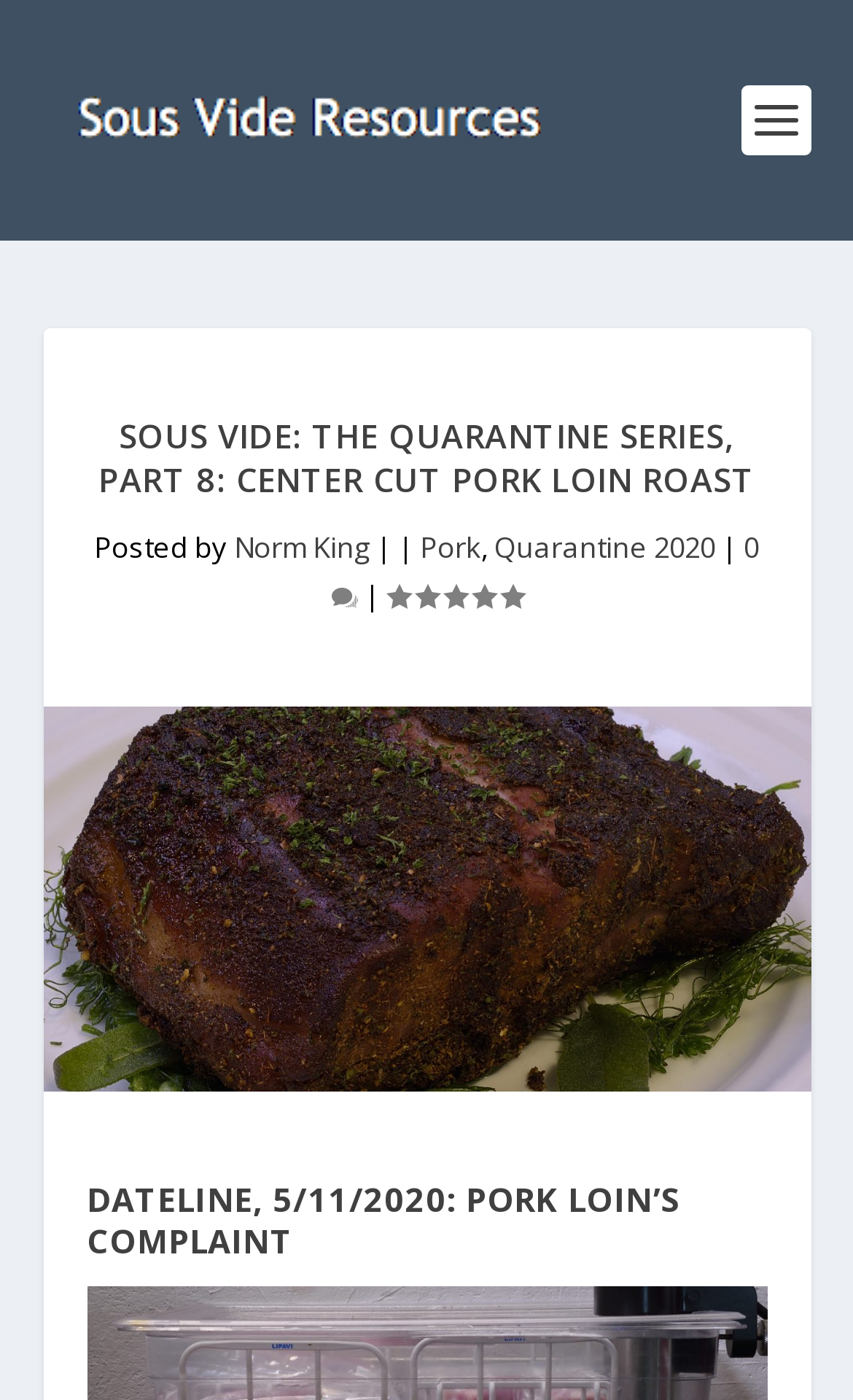Give a short answer to this question using one word or a phrase:
How many comments are there on this article?

0